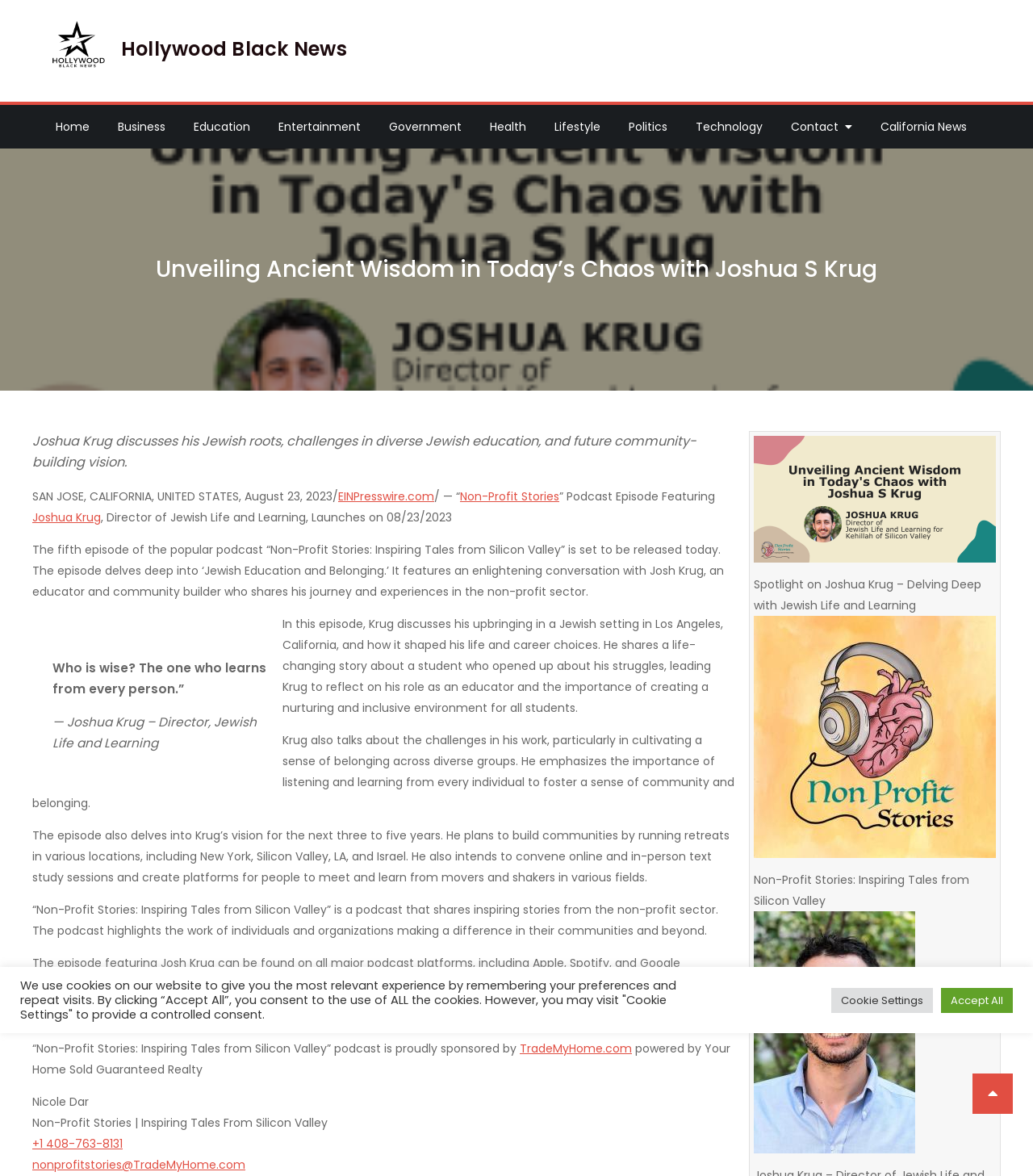What is the topic of the fifth episode of the podcast?
Based on the screenshot, provide your answer in one word or phrase.

Jewish Education and Belonging